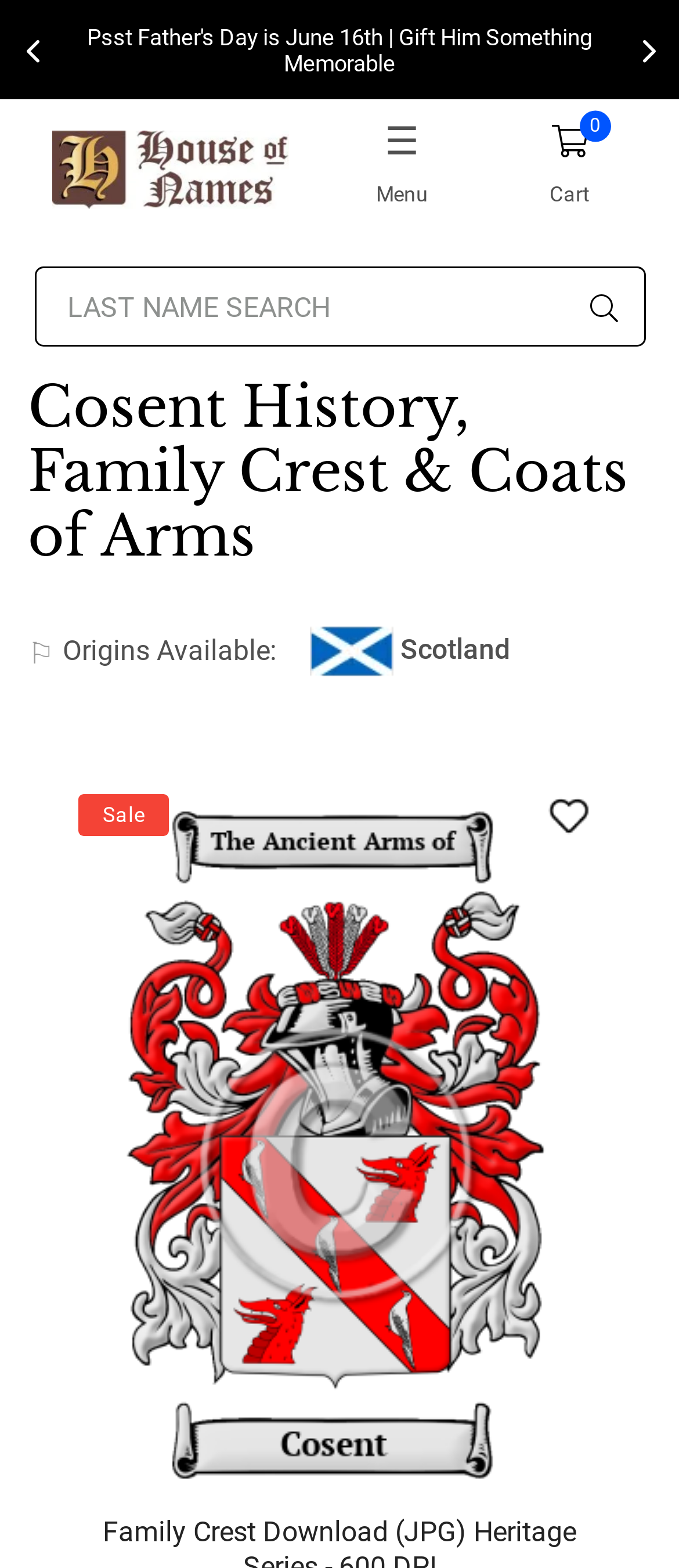Find the bounding box coordinates of the element you need to click on to perform this action: 'Click on the menu'. The coordinates should be represented by four float values between 0 and 1, in the format [left, top, right, bottom].

[0.469, 0.063, 0.715, 0.153]